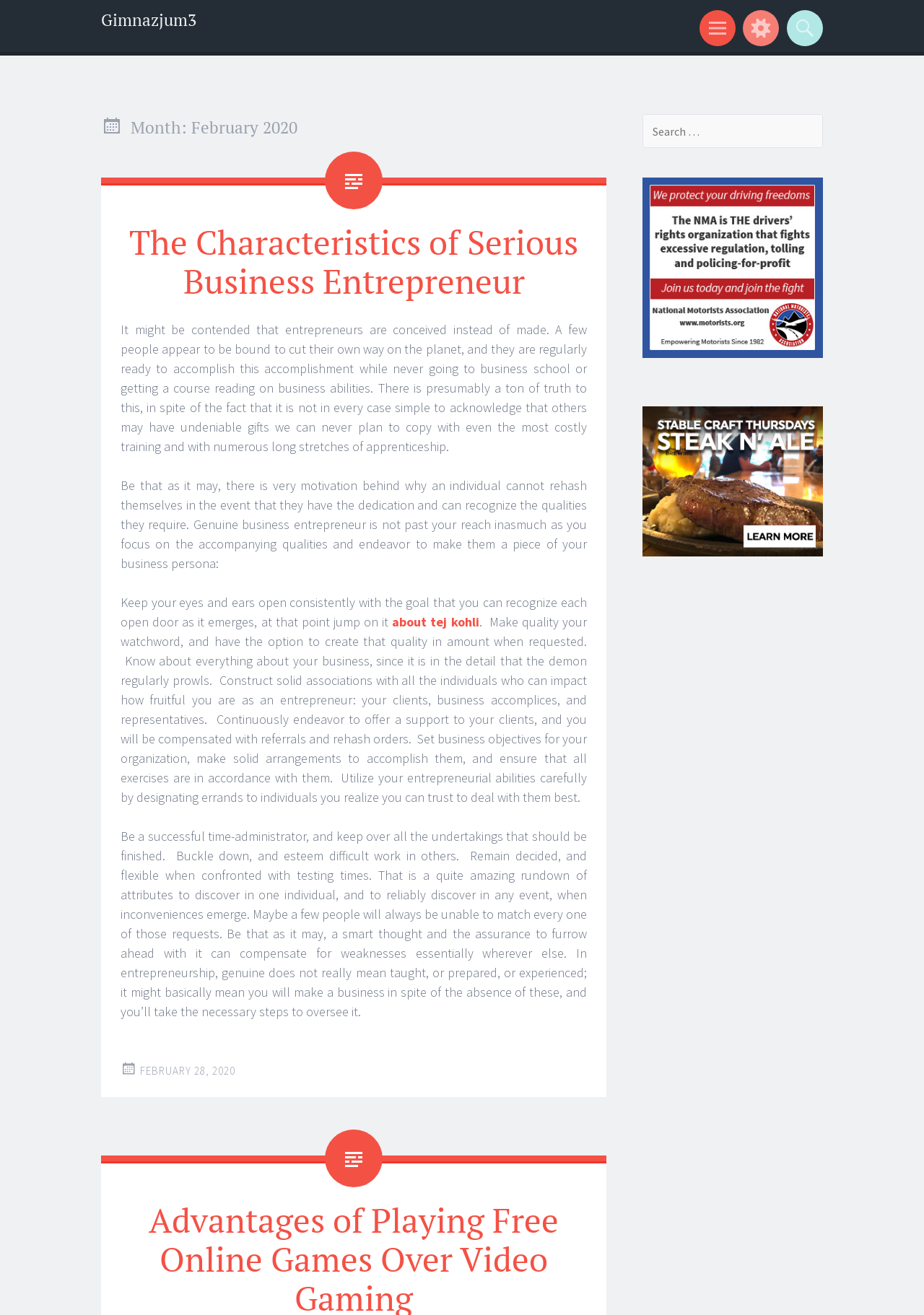Identify and provide the bounding box for the element described by: "Gimnazjum3".

[0.109, 0.006, 0.212, 0.023]